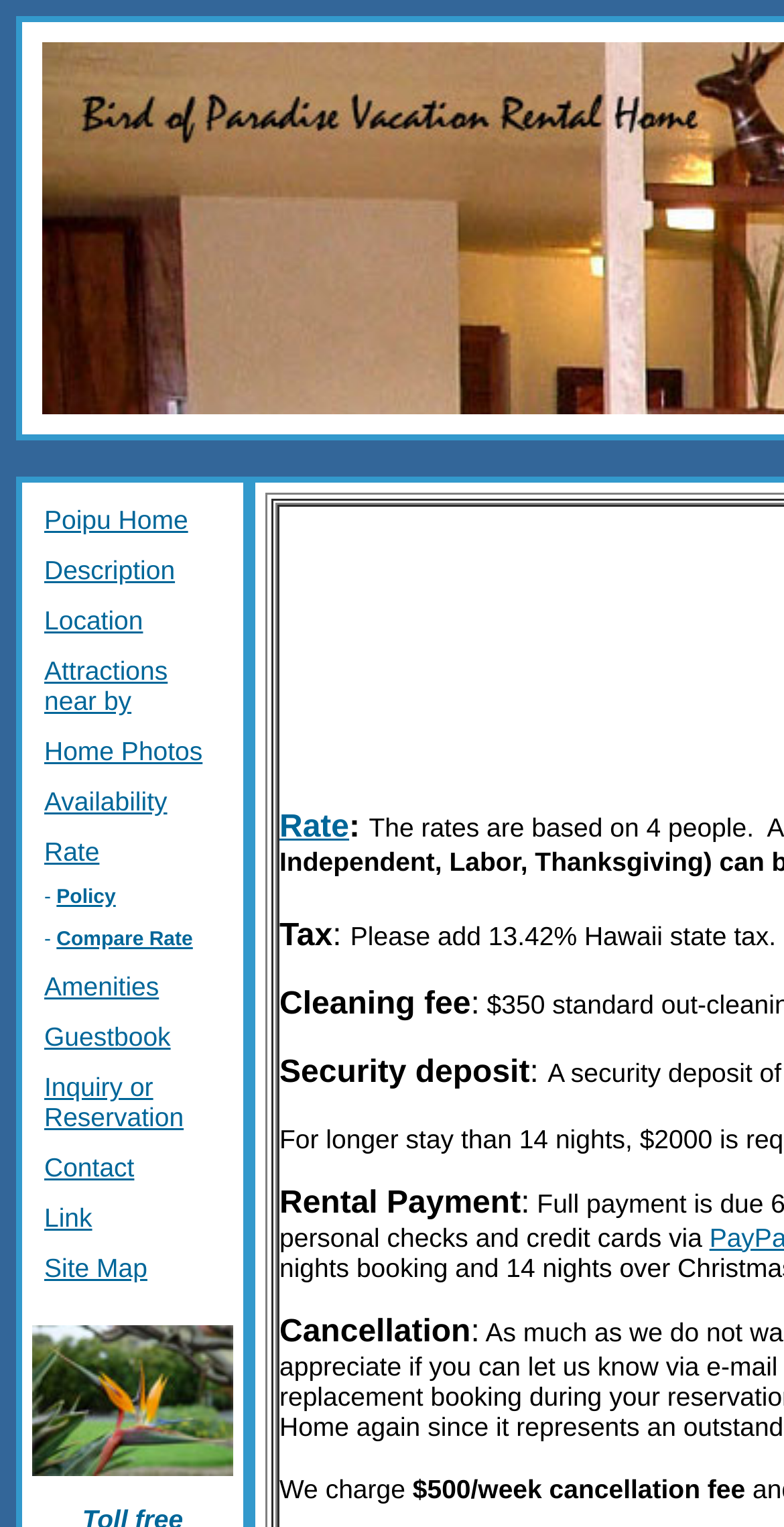Please give a succinct answer using a single word or phrase:
What is the cancellation fee?

$500/week